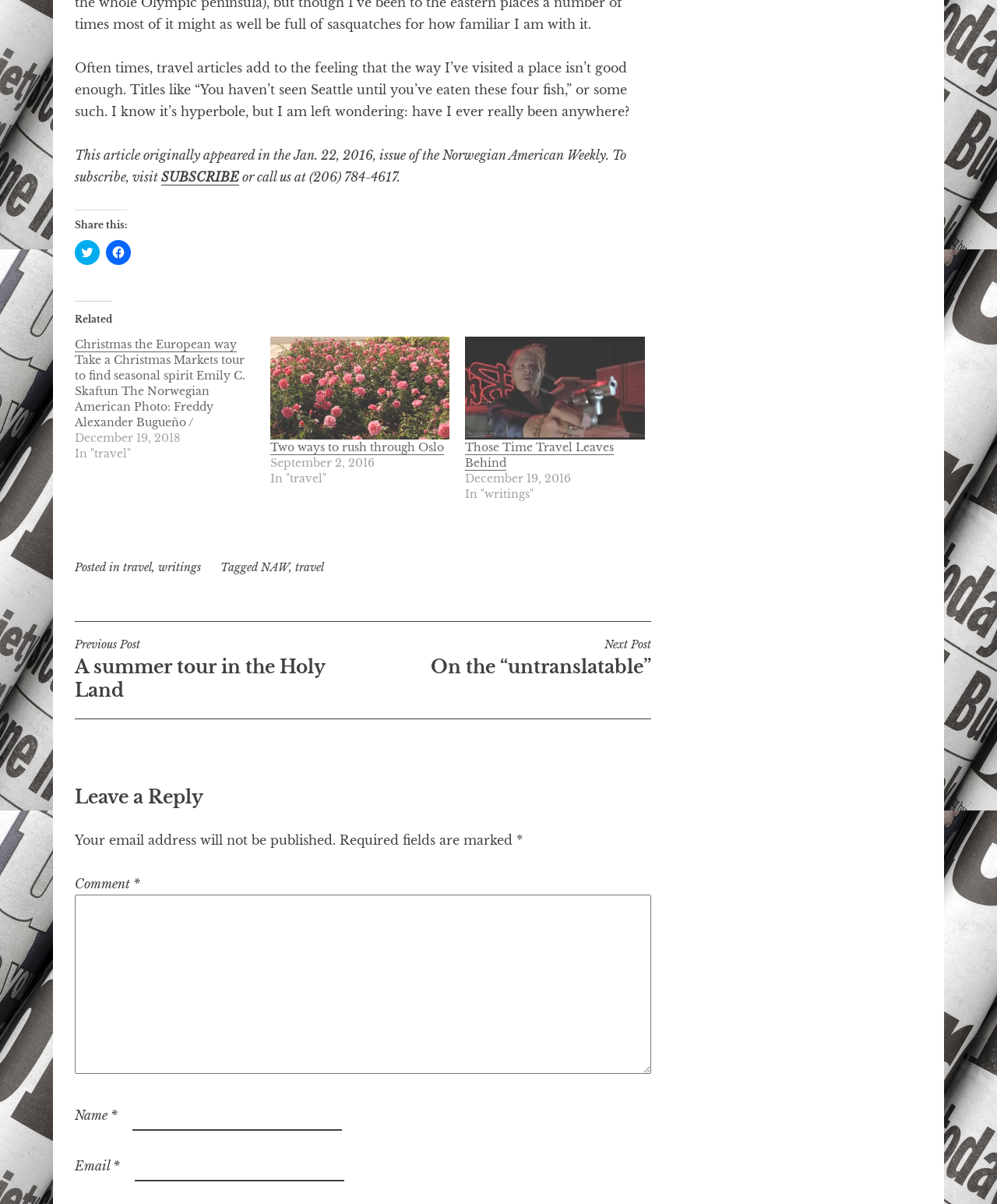Please identify the bounding box coordinates of the clickable region that I should interact with to perform the following instruction: "Enter your name". The coordinates should be expressed as four float numbers between 0 and 1, i.e., [left, top, right, bottom].

[0.133, 0.915, 0.343, 0.939]